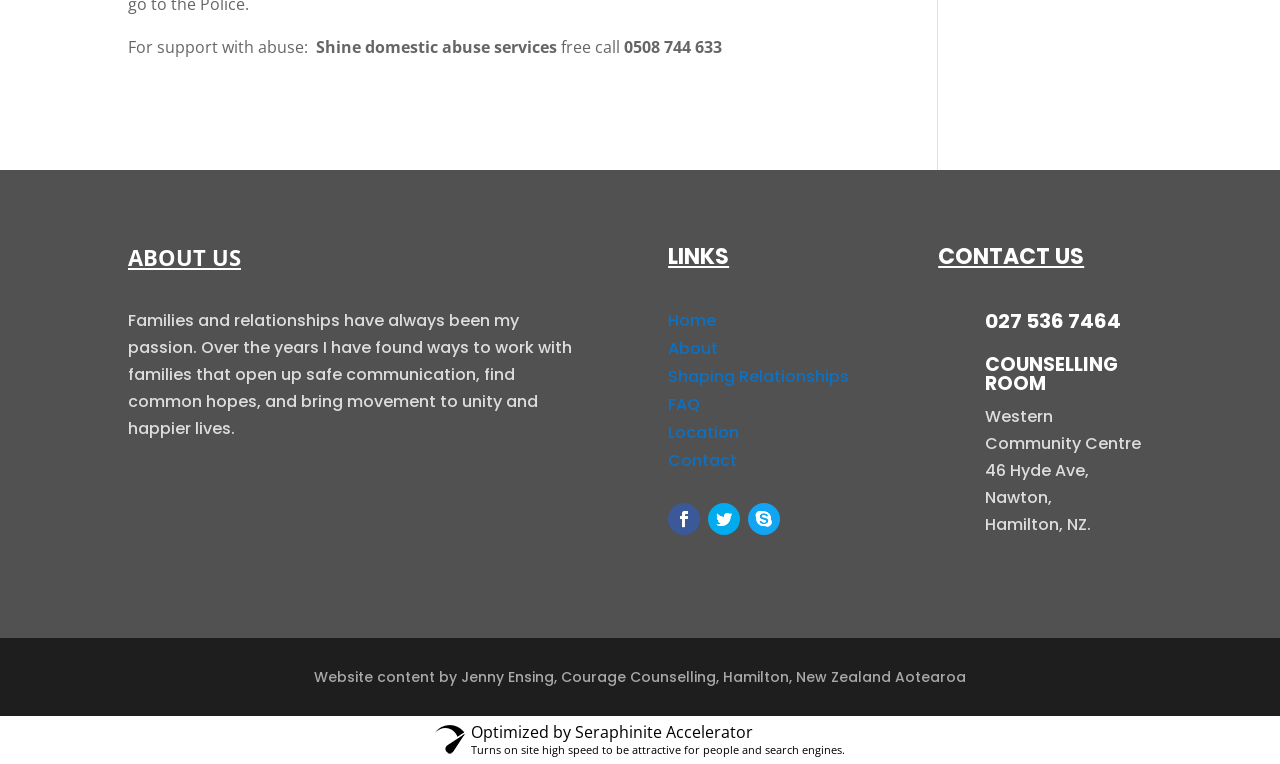Locate the bounding box coordinates of the UI element described by: "Contact". Provide the coordinates as four float numbers between 0 and 1, formatted as [left, top, right, bottom].

None